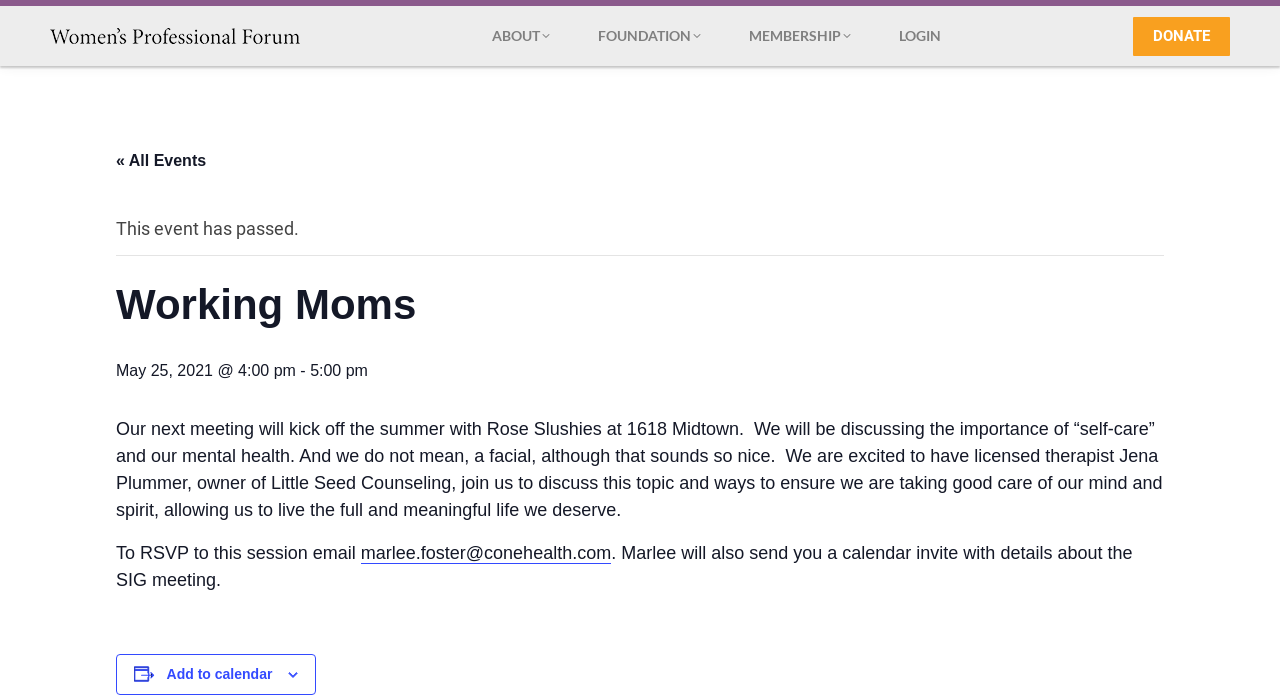Offer a thorough description of the webpage.

The webpage appears to be an event page for a meeting organized by the Women's Professional Forum. At the top left corner, there is a logo image with a link to the forum's main page. Below the logo, there is a navigation menu with links to "ABOUT", "FOUNDATION", "MEMBERSHIP", and "LOGIN" pages, aligned horizontally across the top of the page.

On the right side of the top navigation menu, there is a "DONATE" link. Below the navigation menu, there is a section dedicated to the event details. The event title "Working Moms" is displayed prominently, followed by the date and time of the event, "May 25, 2021 @ 4:00 pm - 5:00 pm".

The main content of the event page is a descriptive text that explains the purpose of the meeting, which is to discuss the importance of self-care and mental health. The text also mentions that a licensed therapist, Jena Plummer, will be joining the meeting to discuss ways to ensure good mental health. Below the descriptive text, there is a call-to-action to RSVP to the session by emailing a specific address.

At the bottom of the page, there is a small image and a button to "Add to calendar". The image appears to be a small icon, and the button is located to its right. Overall, the webpage has a clean and simple layout, with a focus on providing information about the event and encouraging users to RSVP.